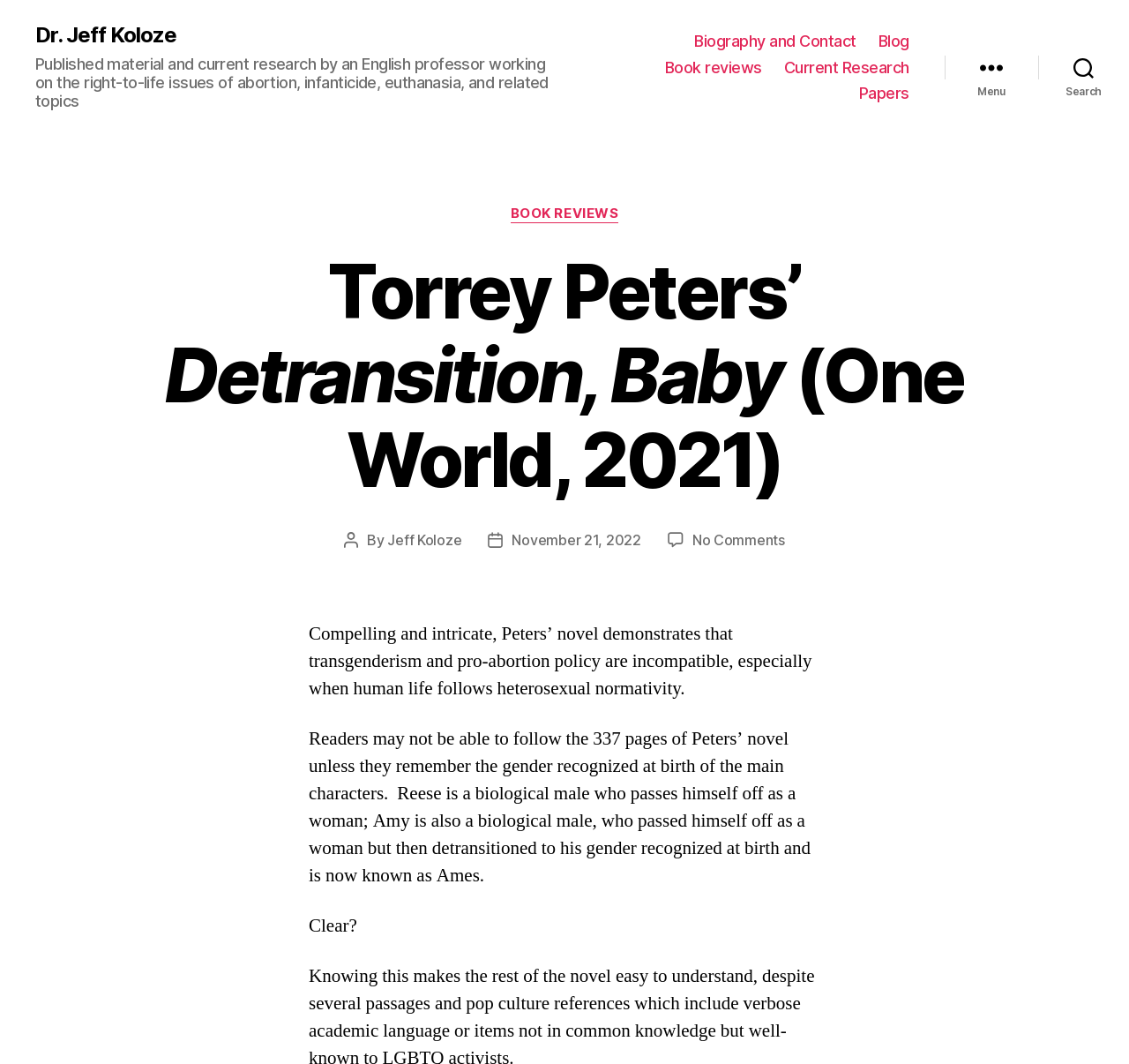How many pages does the book have?
From the details in the image, provide a complete and detailed answer to the question.

The question asks for the number of pages in the book. By looking at the webpage, we can see that the text mentions 'the 337 pages of Peters’ novel'.